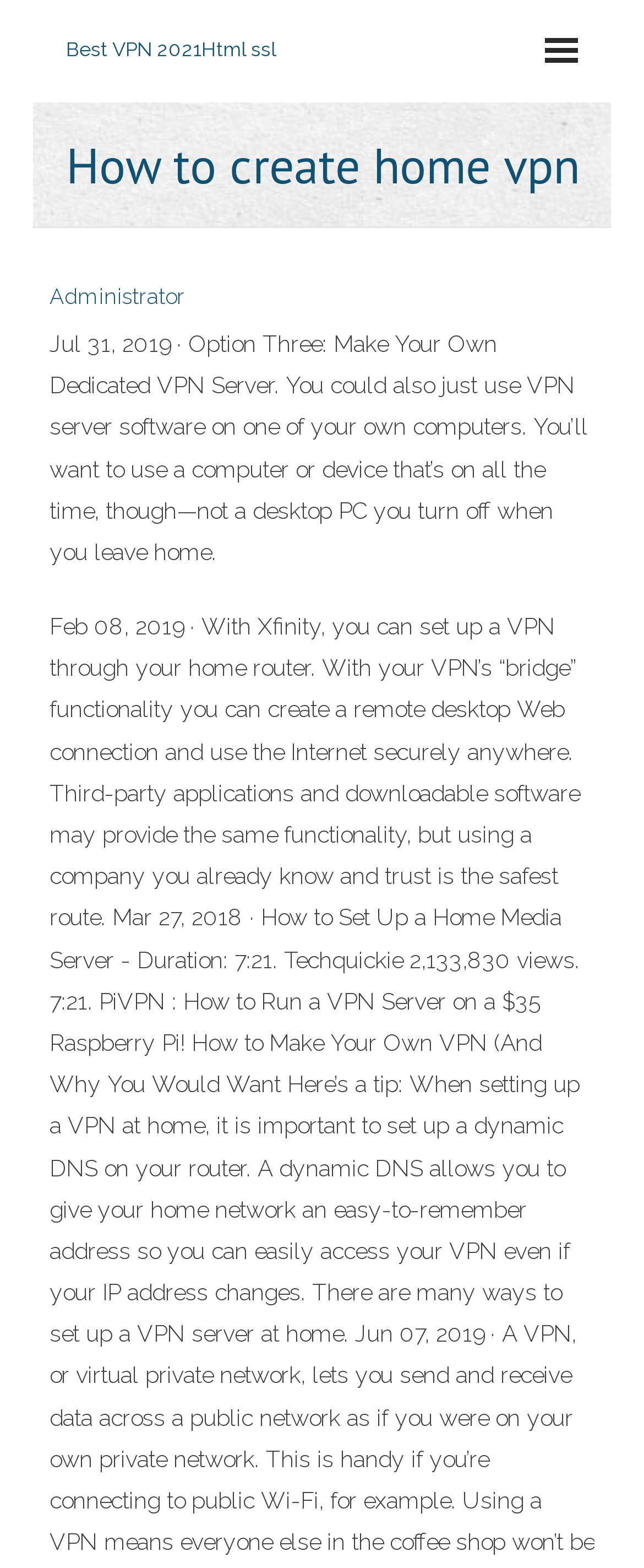Locate the bounding box of the UI element with the following description: "Administrator".

[0.077, 0.181, 0.287, 0.197]